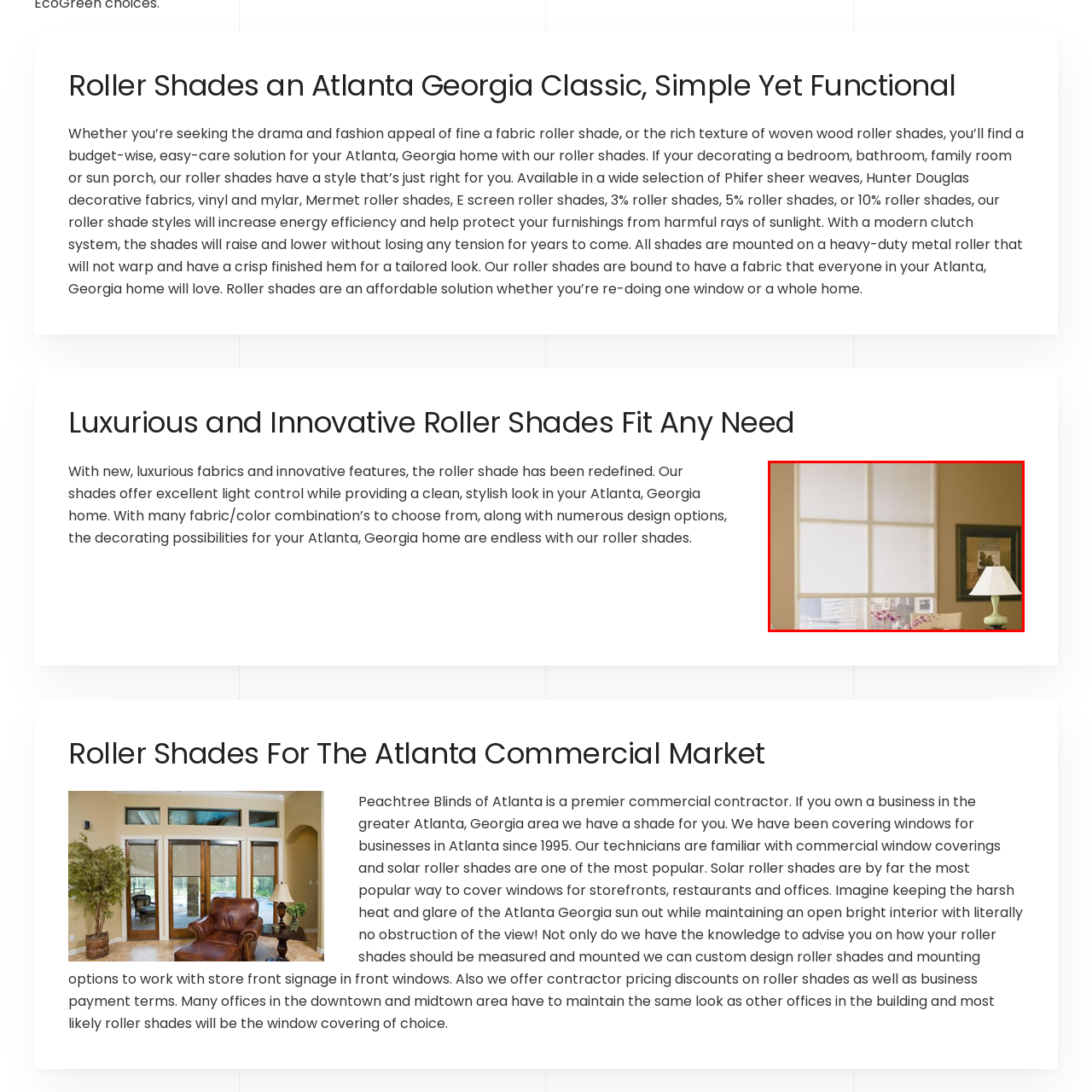Observe the image inside the red bounding box and answer briefly using a single word or phrase: What type of design trend does the roller shade reflect?

Modern